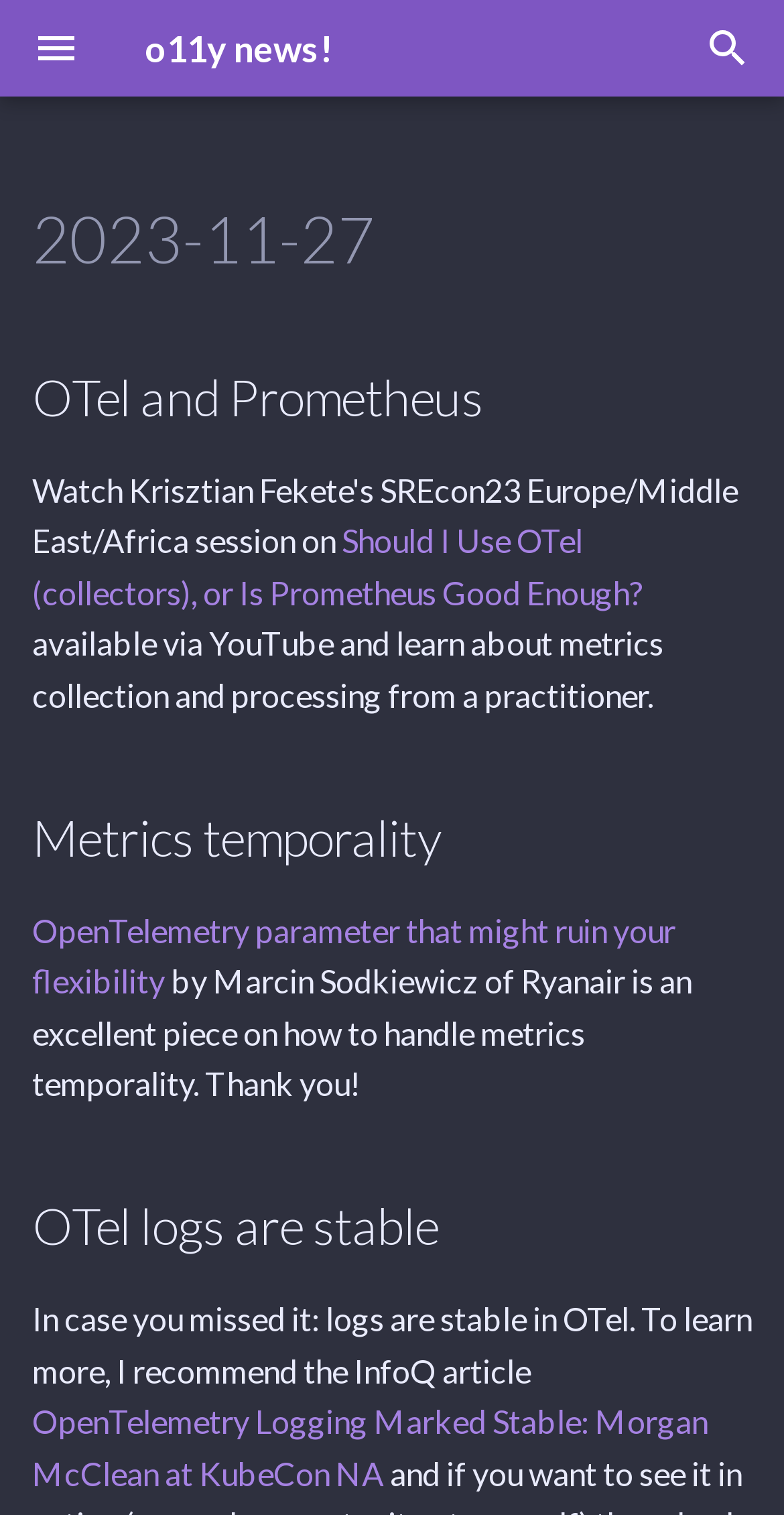What is the purpose of the 'Search' textbox?
Please answer the question as detailed as possible.

The 'Search' textbox is located in the header section of the webpage, and it is required to be filled in. This suggests that its purpose is to allow users to search for specific news articles within the website.